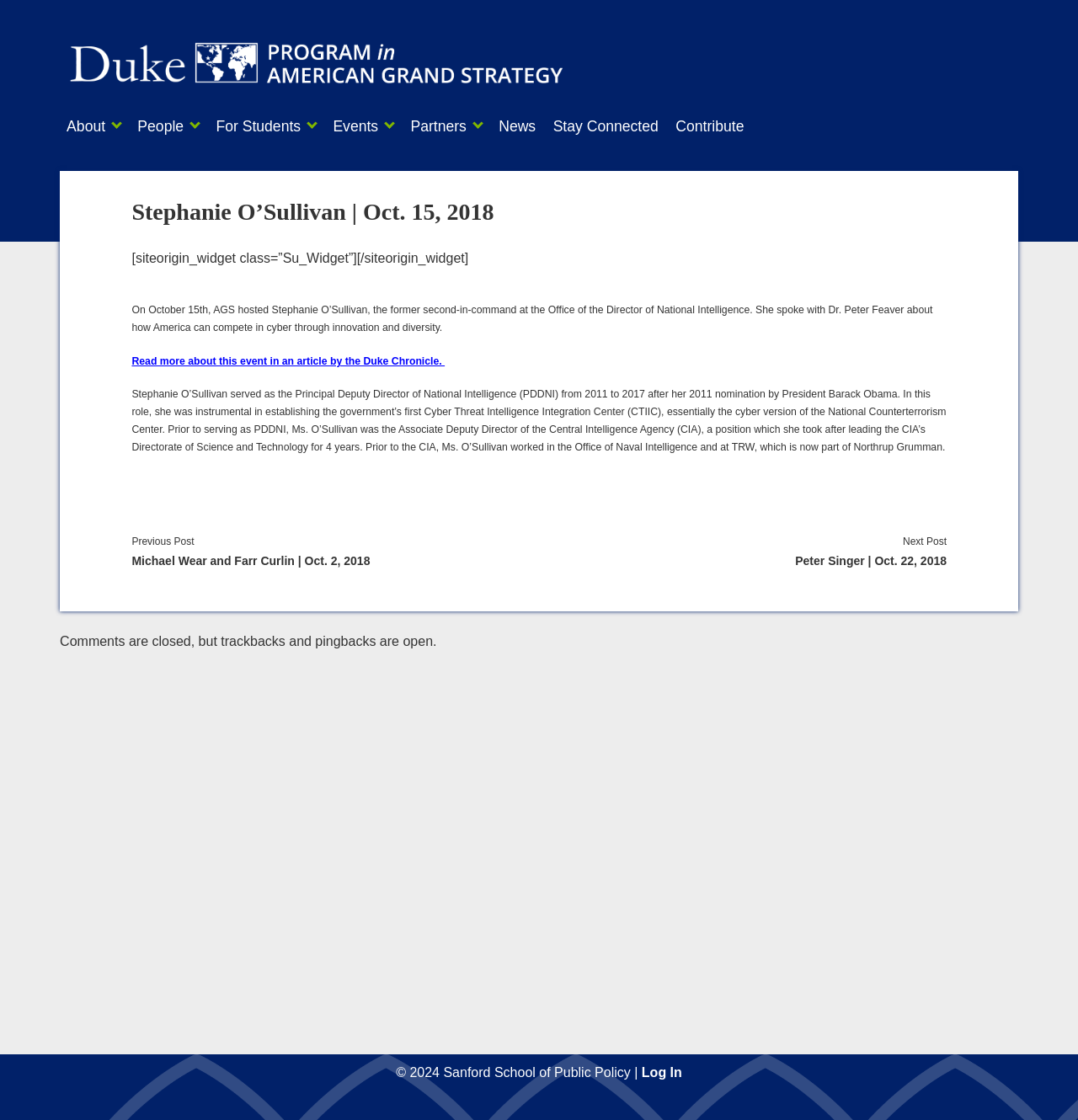Offer a thorough description of the webpage.

The webpage is about American Grand Strategy (AGS) and features an article about Stephanie O'Sullivan's event on October 15, 2018. At the top left corner, there is an AGS logo, and next to it, there are several links to different sections of the website, including "About", "Mission", "Annual Reports", "Contact", "People", "For Students", "Events", "Partners", "News", "Stay Connected", and "Contribute".

Below the navigation links, there is a main content area that takes up most of the page. The article's title, "Stephanie O’Sullivan | Oct. 15, 2018", is displayed prominently, followed by a brief description of the event. The description mentions that AGS hosted Stephanie O'Sullivan, the former second-in-command at the Office of the Director of National Intelligence, who spoke with Dr. Peter Feaver about how America can compete in cyber through innovation and diversity.

Below the description, there is a link to read more about the event in an article by the Duke Chronicle. The article then provides a brief biography of Stephanie O'Sullivan, highlighting her experience in the government and private sector.

On the right side of the article, there are links to previous and next posts, with the titles "Michael Wear and Farr Curlin | Oct. 2, 2018" and "Peter Singer | Oct. 22, 2018", respectively.

At the bottom of the page, there is a notice that comments are closed, but trackbacks and pingbacks are open. Finally, there is a copyright notice and a "Log In" link at the very bottom of the page.